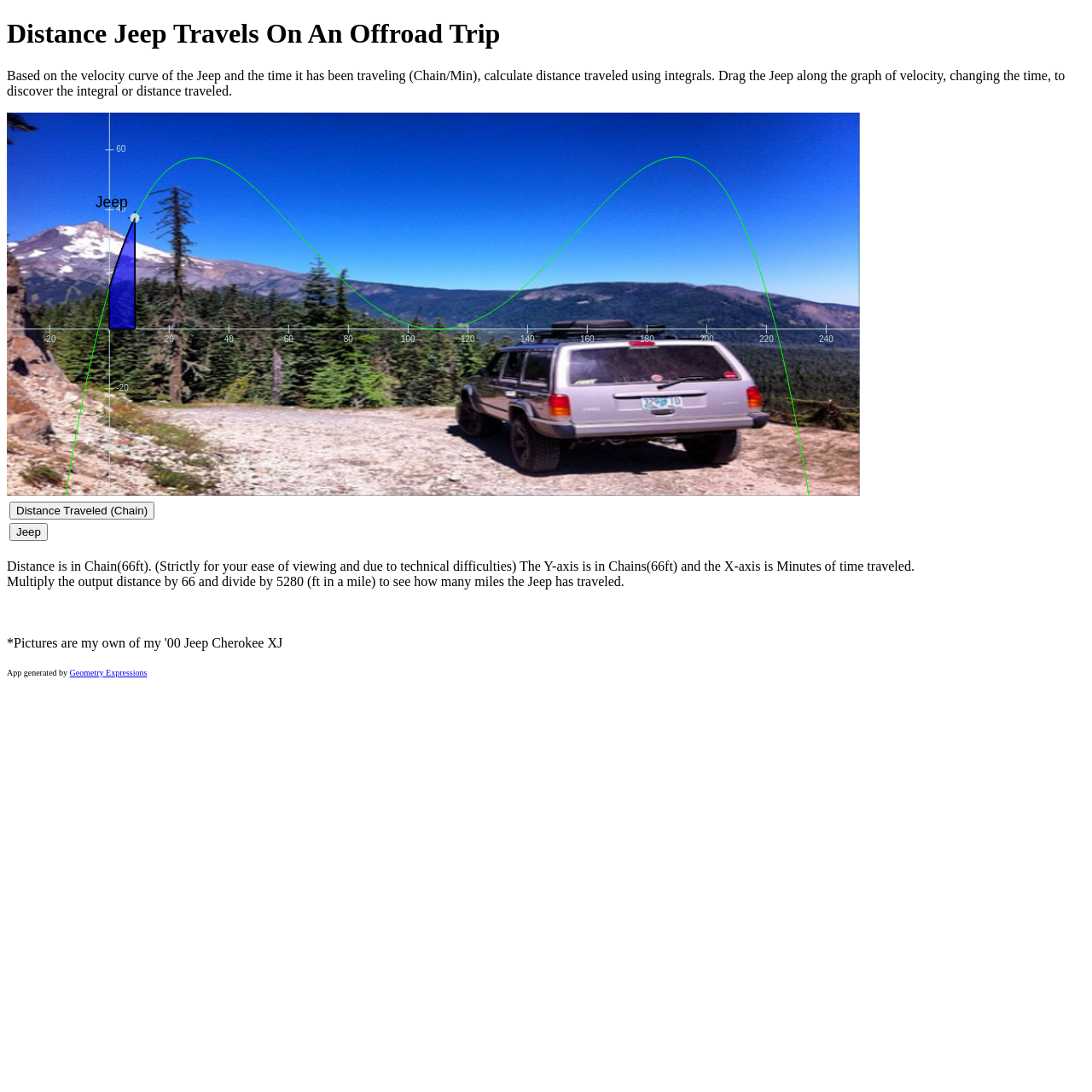Examine the image and give a thorough answer to the following question:
What is the purpose of the buttons?

The buttons at [0.009, 0.459, 0.141, 0.476] and [0.009, 0.479, 0.044, 0.495] are likely used to input values for 'Distance Traveled (Chain)' and 'Jeep' respectively, which are then used to calculate the distance traveled.